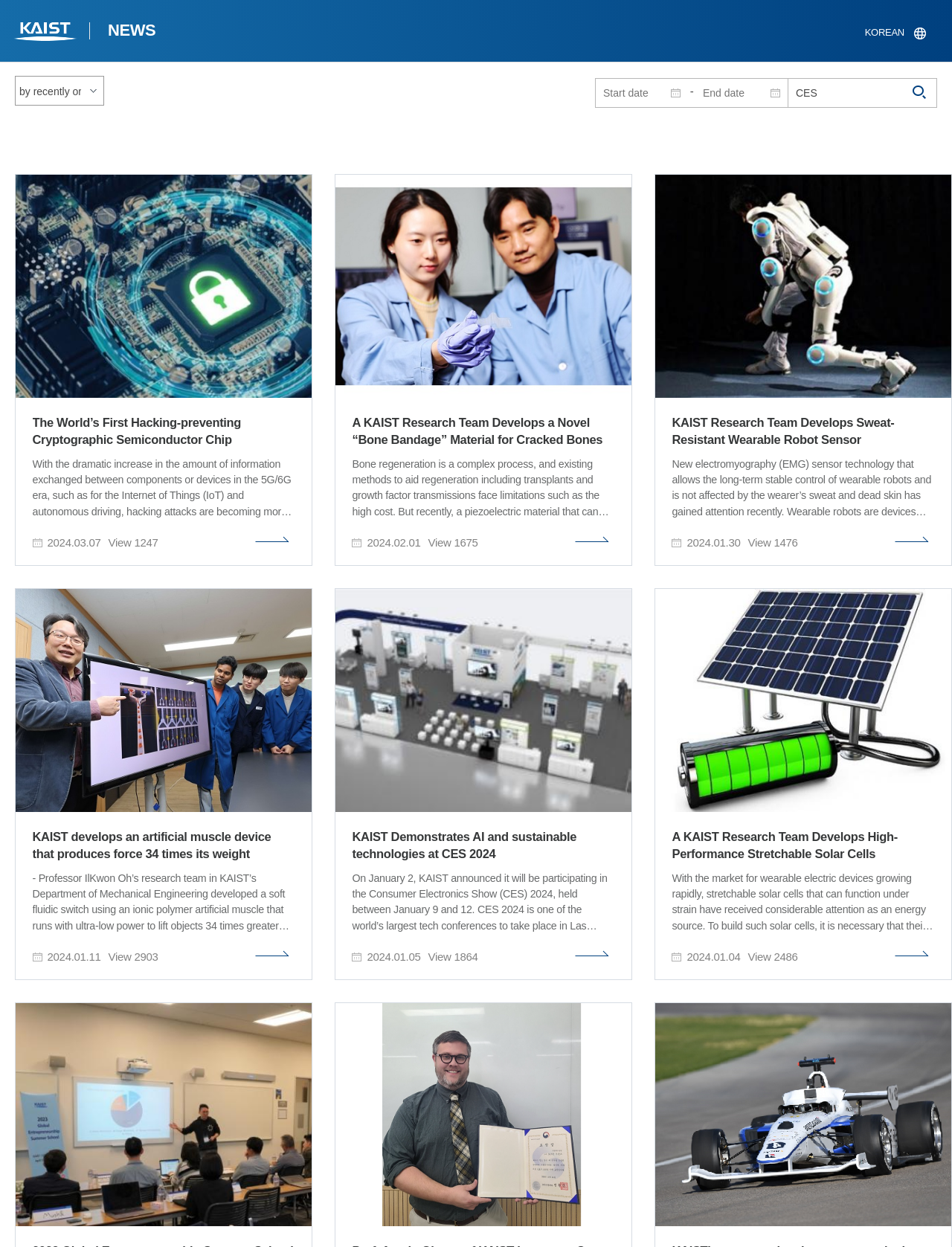Based on the element description, predict the bounding box coordinates (top-left x, top-left y, bottom-right x, bottom-right y) for the UI element in the screenshot: KOREAN

[0.897, 0.015, 0.984, 0.039]